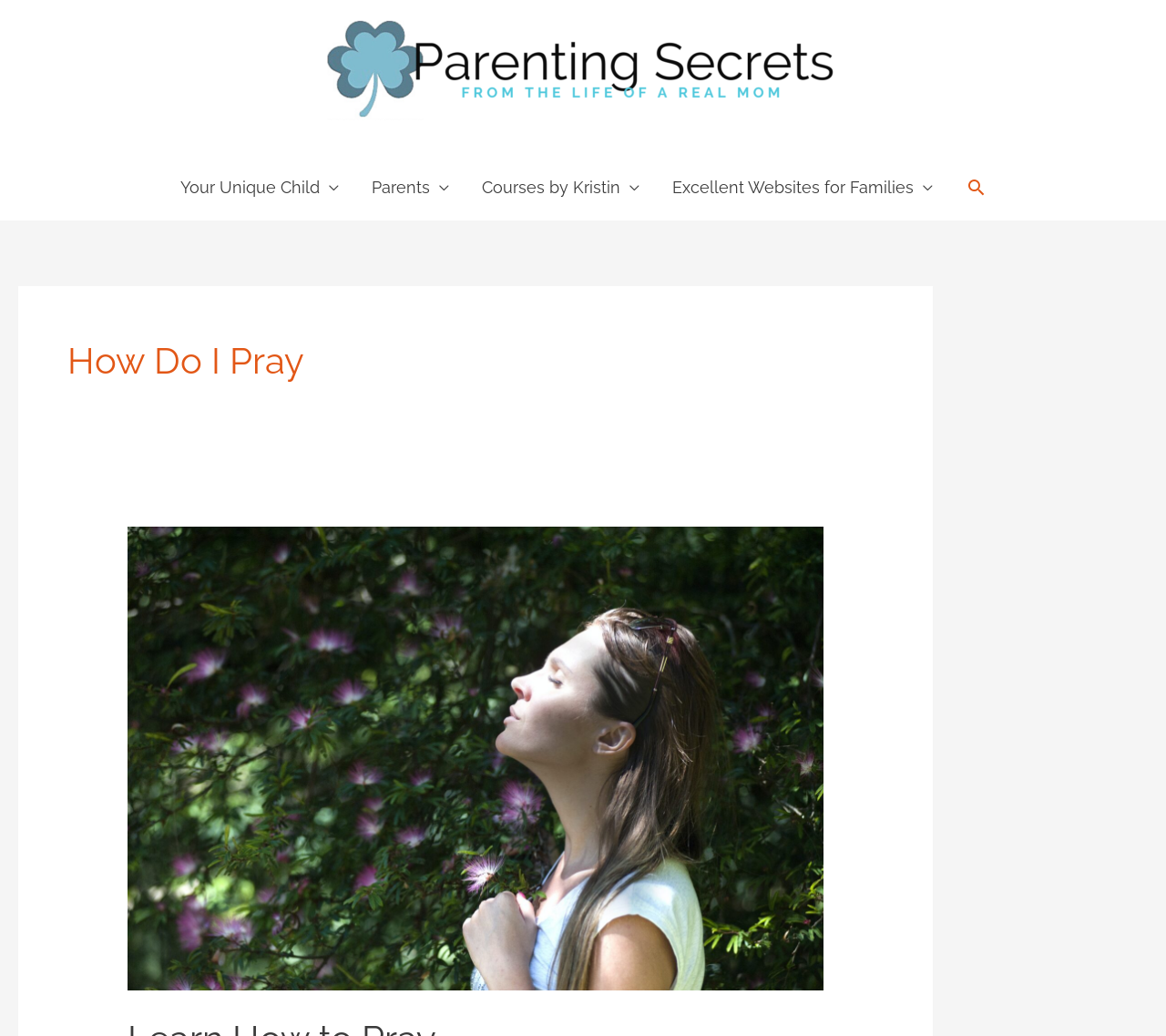Generate the text content of the main headline of the webpage.

How Do I Pray